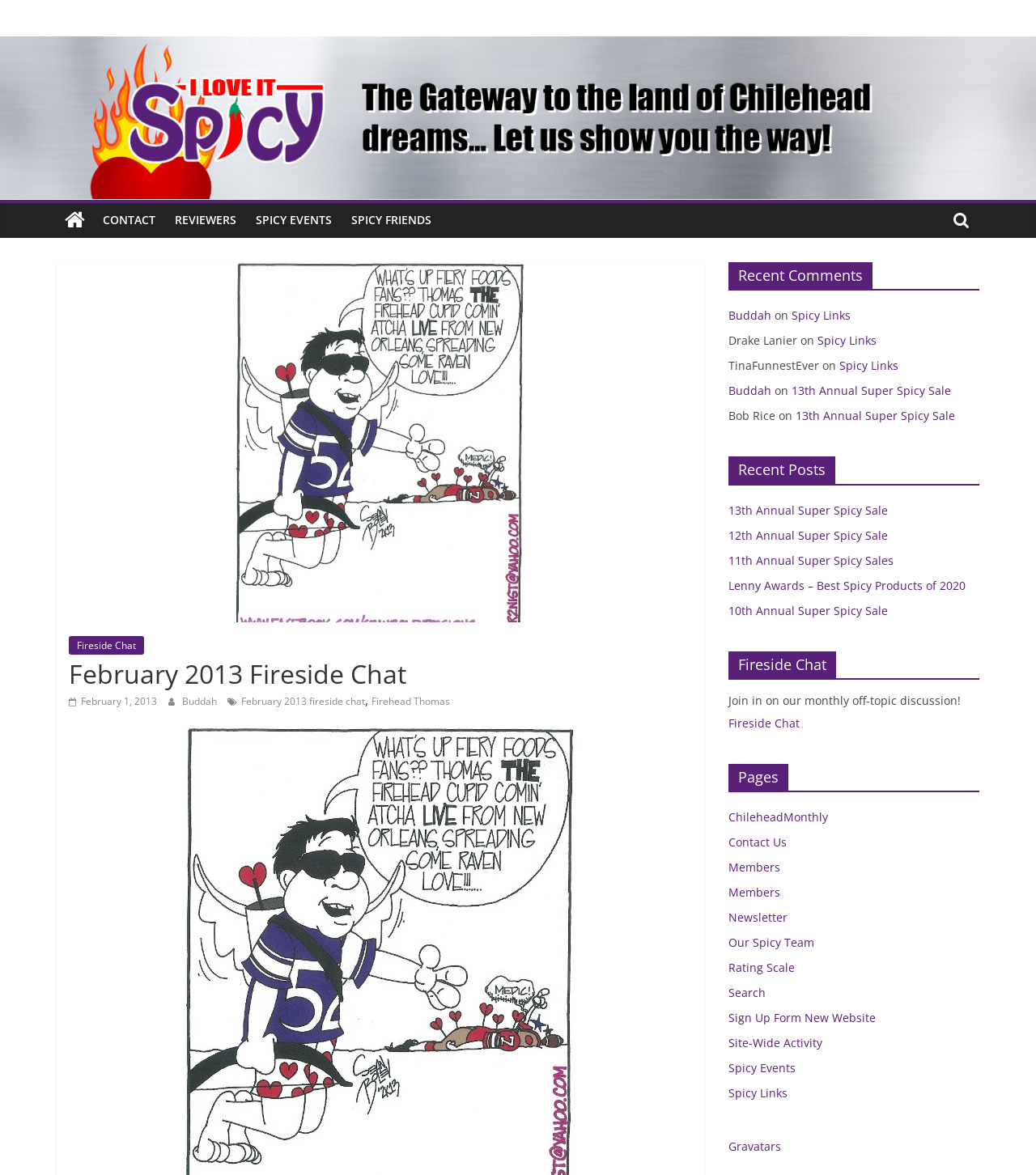Locate the bounding box coordinates of the UI element described by: "February 1, 2013February 1, 2013". Provide the coordinates as four float numbers between 0 and 1, formatted as [left, top, right, bottom].

[0.066, 0.591, 0.152, 0.602]